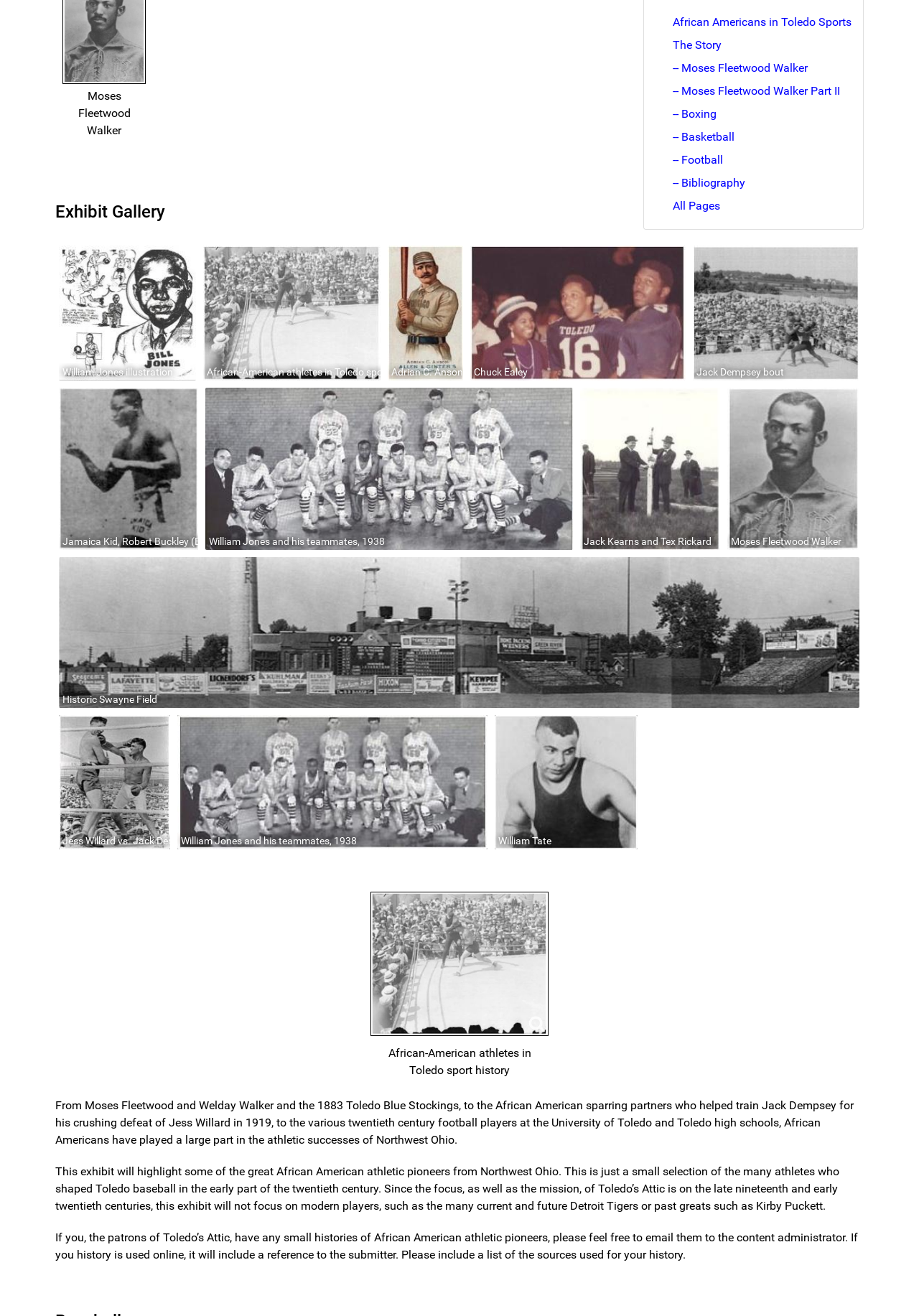Find the bounding box coordinates for the HTML element described in this sentence: "African Americans in Toledo Sports". Provide the coordinates as four float numbers between 0 and 1, in the format [left, top, right, bottom].

[0.732, 0.012, 0.927, 0.022]